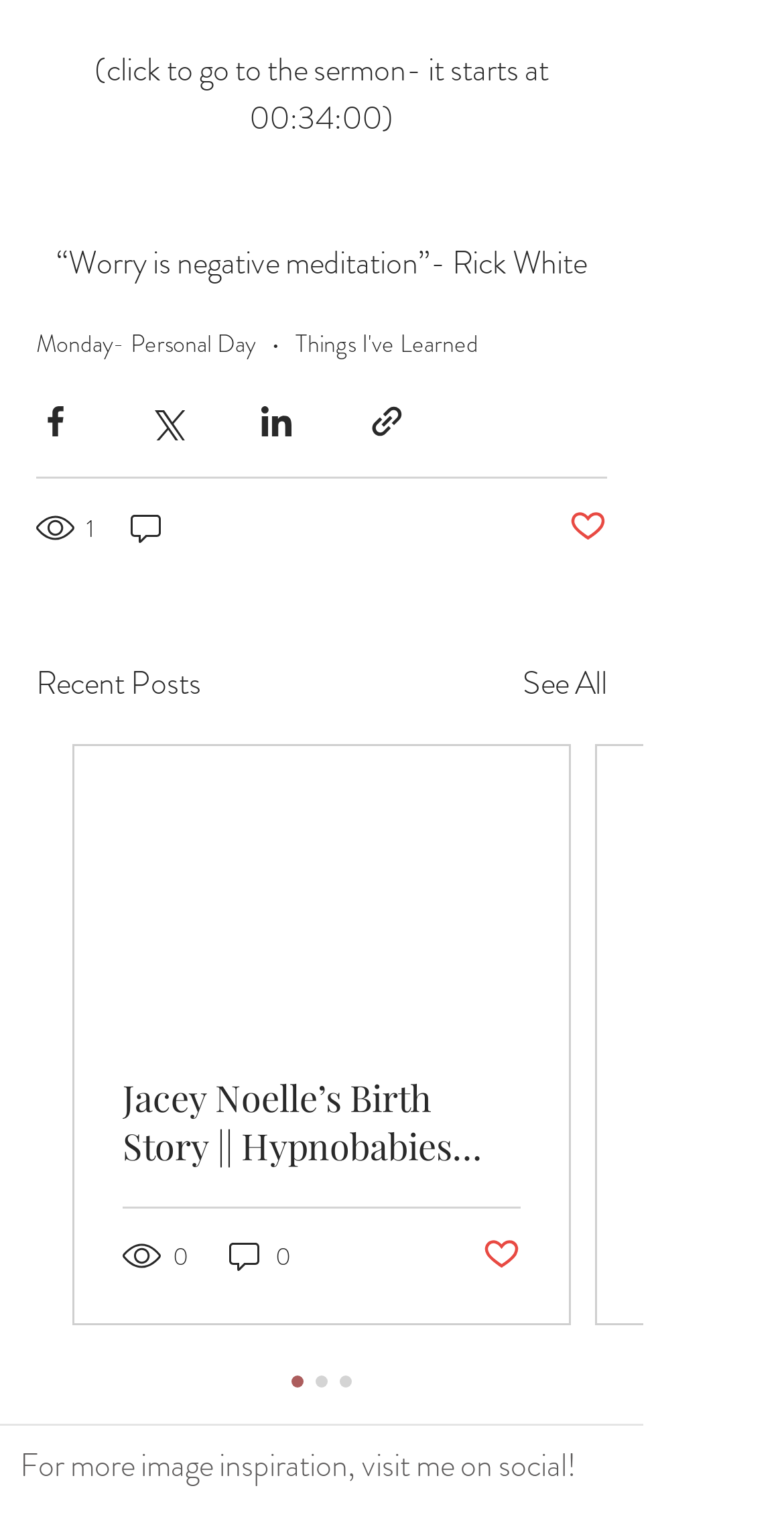Identify the bounding box coordinates for the element that needs to be clicked to fulfill this instruction: "Visit Monday's personal day". Provide the coordinates in the format of four float numbers between 0 and 1: [left, top, right, bottom].

[0.046, 0.213, 0.326, 0.237]